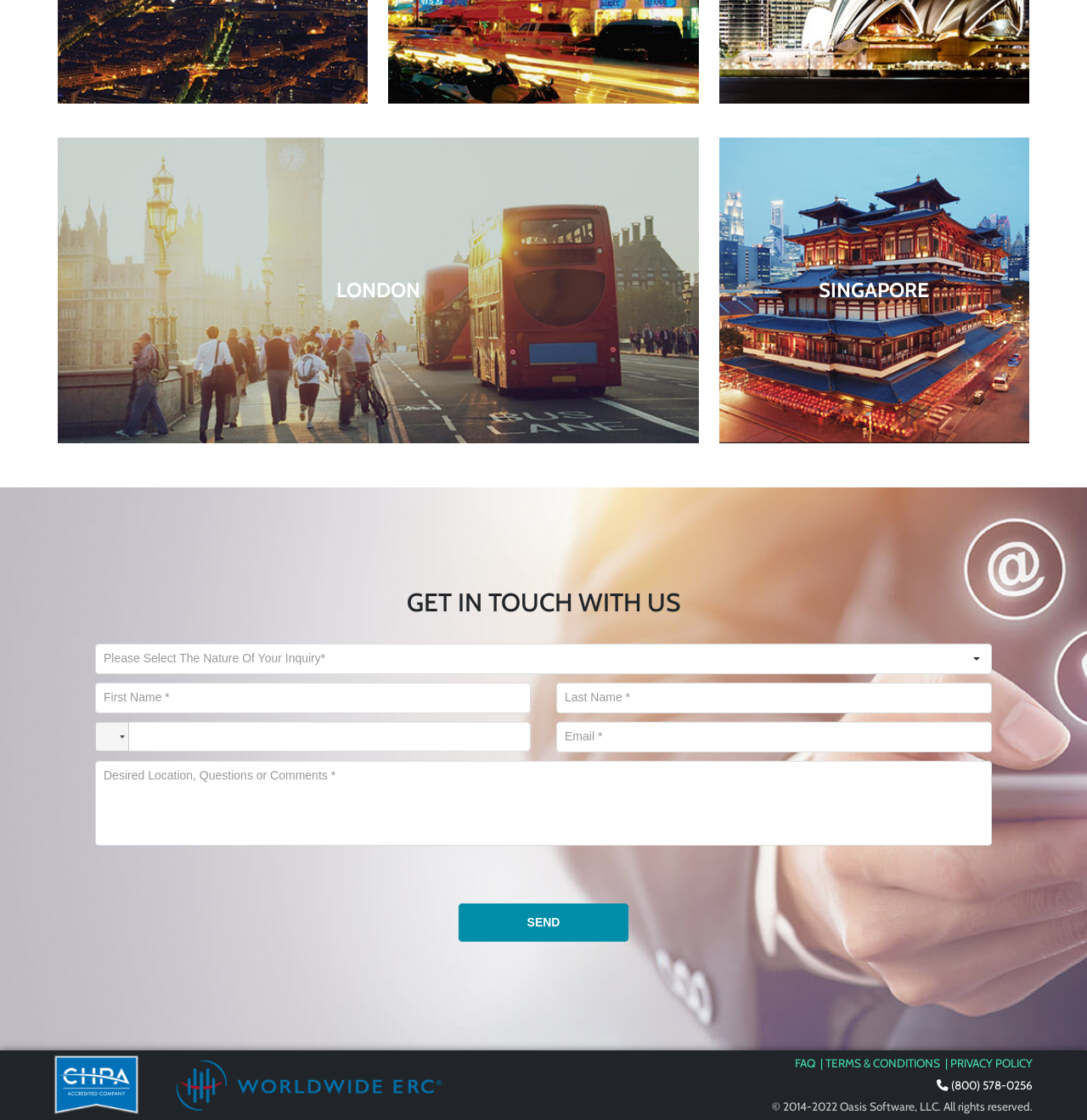Provide the bounding box coordinates for the area that should be clicked to complete the instruction: "Click FAQ".

[0.731, 0.943, 0.759, 0.955]